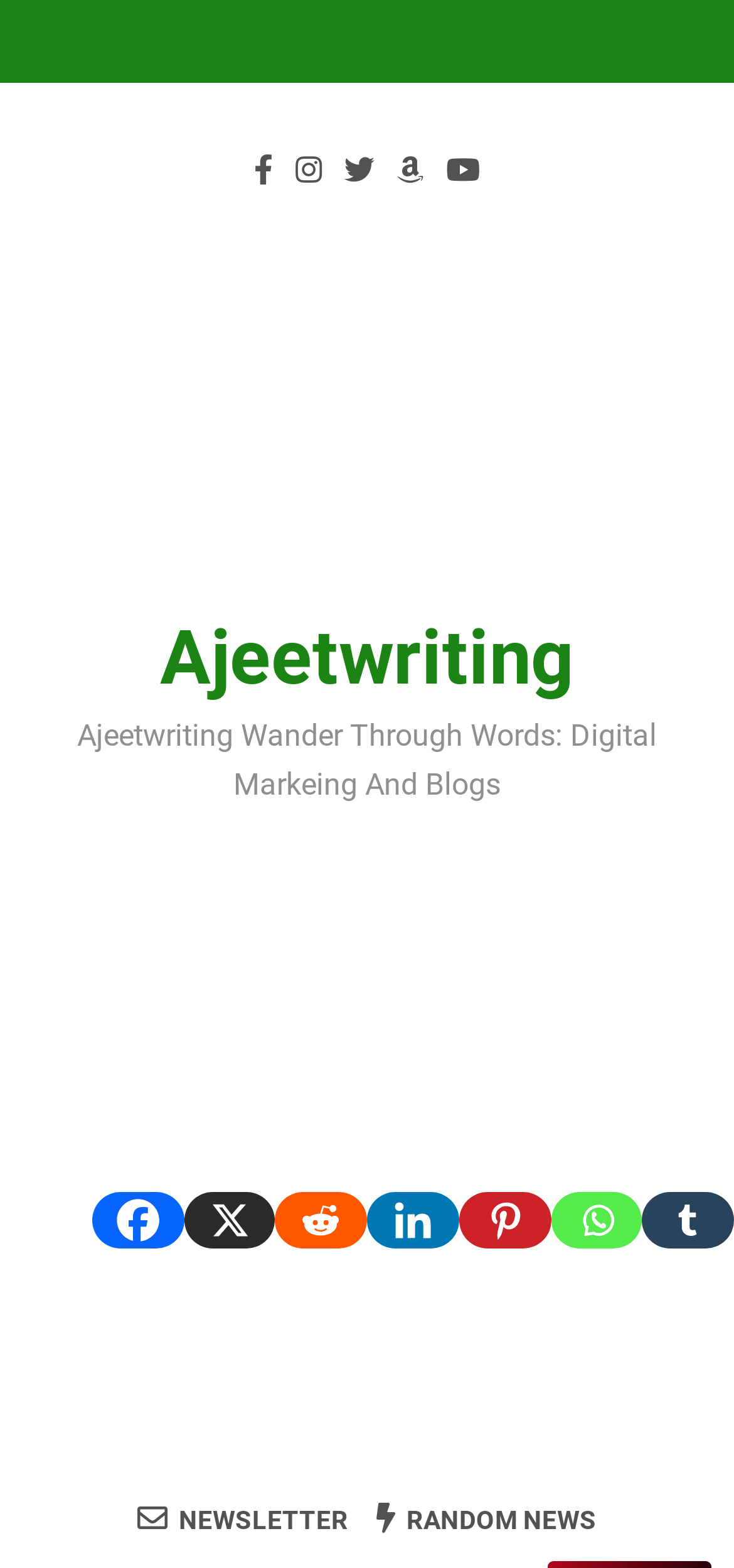Can you find the bounding box coordinates for the UI element given this description: "Live Now"? Provide the coordinates as four float numbers between 0 and 1: [left, top, right, bottom].

[0.746, 0.581, 0.969, 0.612]